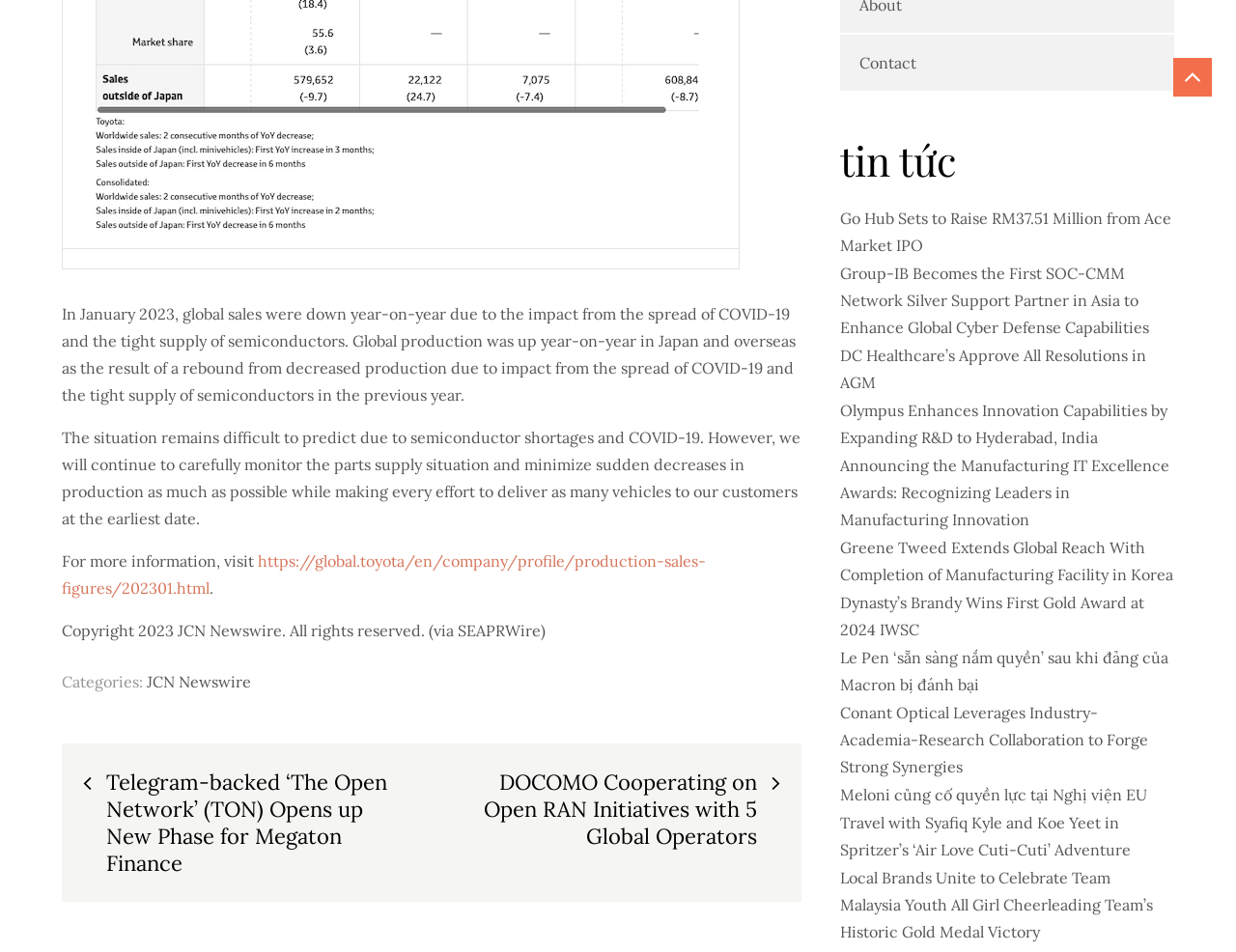Locate the bounding box coordinates of the element I should click to achieve the following instruction: "visit the Toyota production and sales figures page".

[0.05, 0.579, 0.571, 0.627]